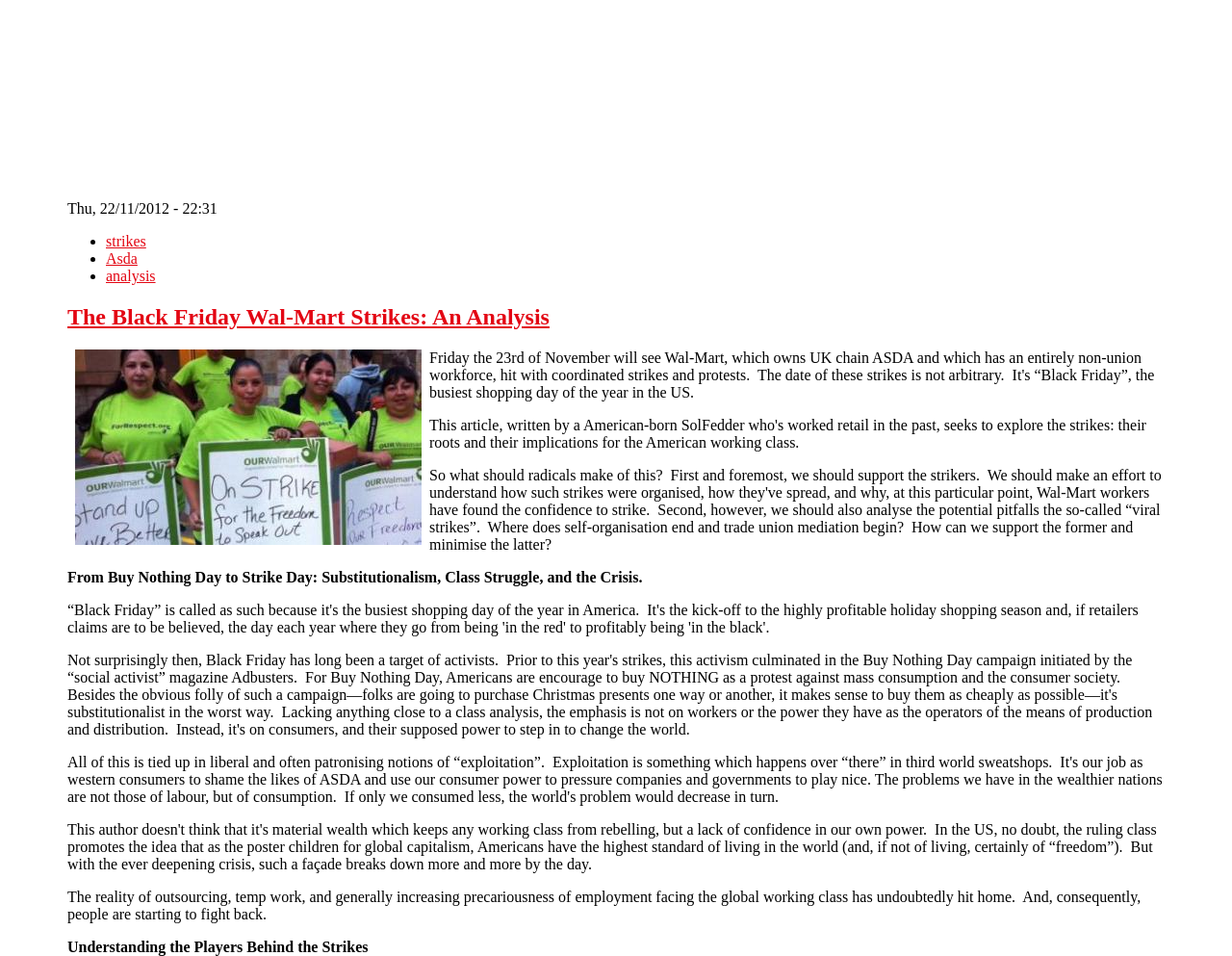What is the topic of the article? Based on the image, give a response in one word or a short phrase.

Wal-Mart Strikes